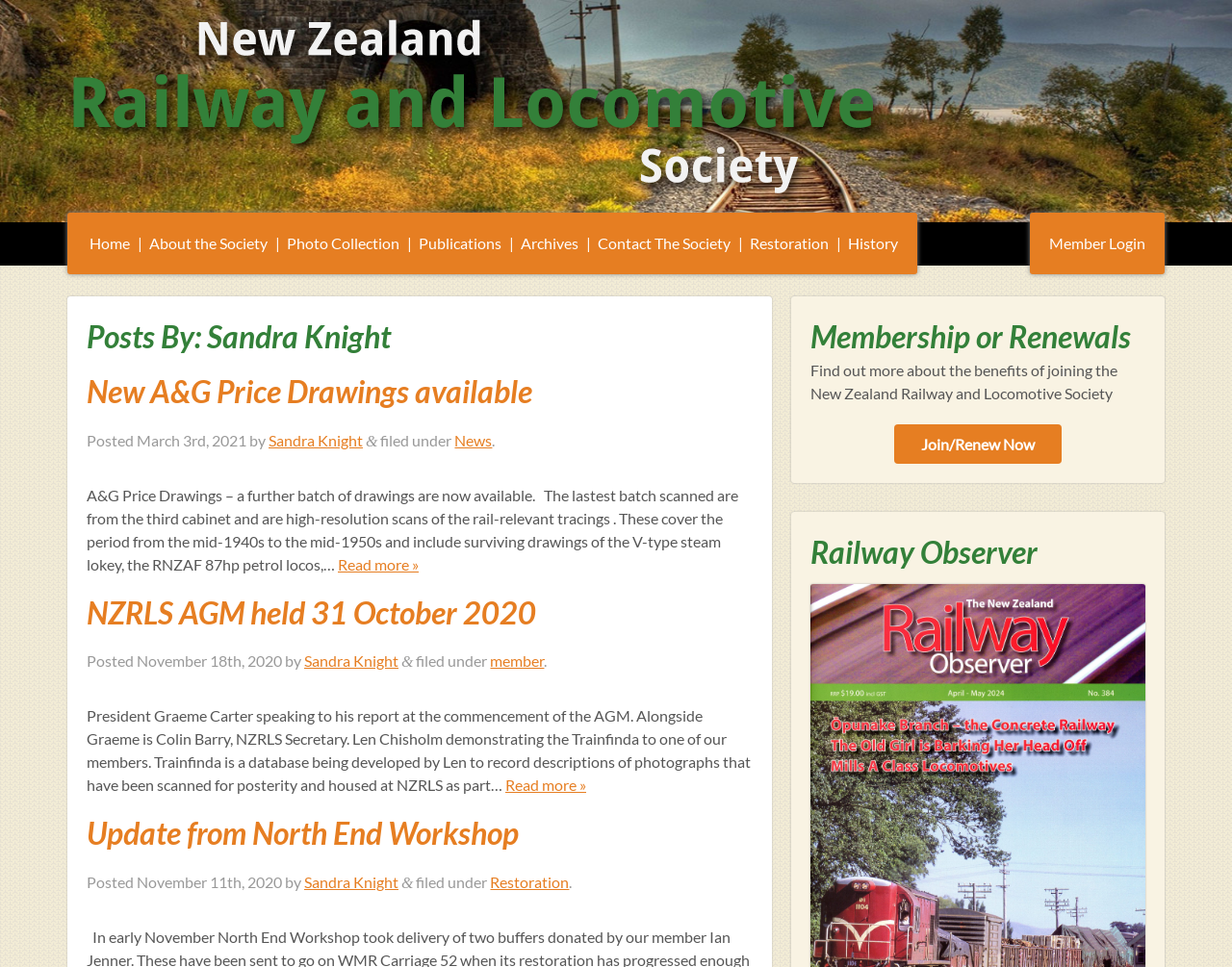Show the bounding box coordinates of the region that should be clicked to follow the instruction: "Read more about 'New A&G Price Drawings available'."

[0.274, 0.574, 0.34, 0.593]